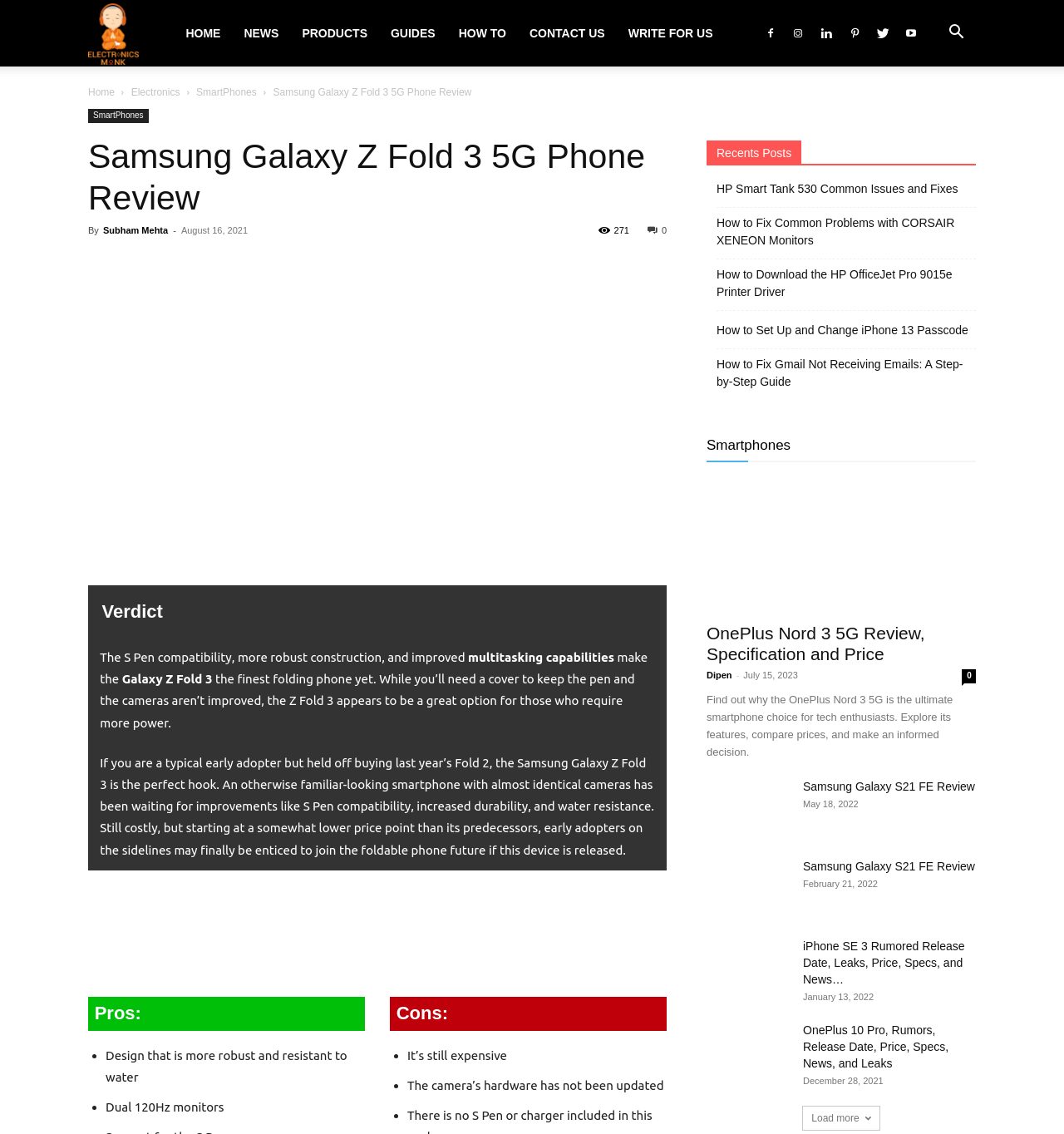Find the bounding box coordinates of the element I should click to carry out the following instruction: "Read the OnePlus Nord 3 5G Review".

[0.664, 0.549, 0.917, 0.586]